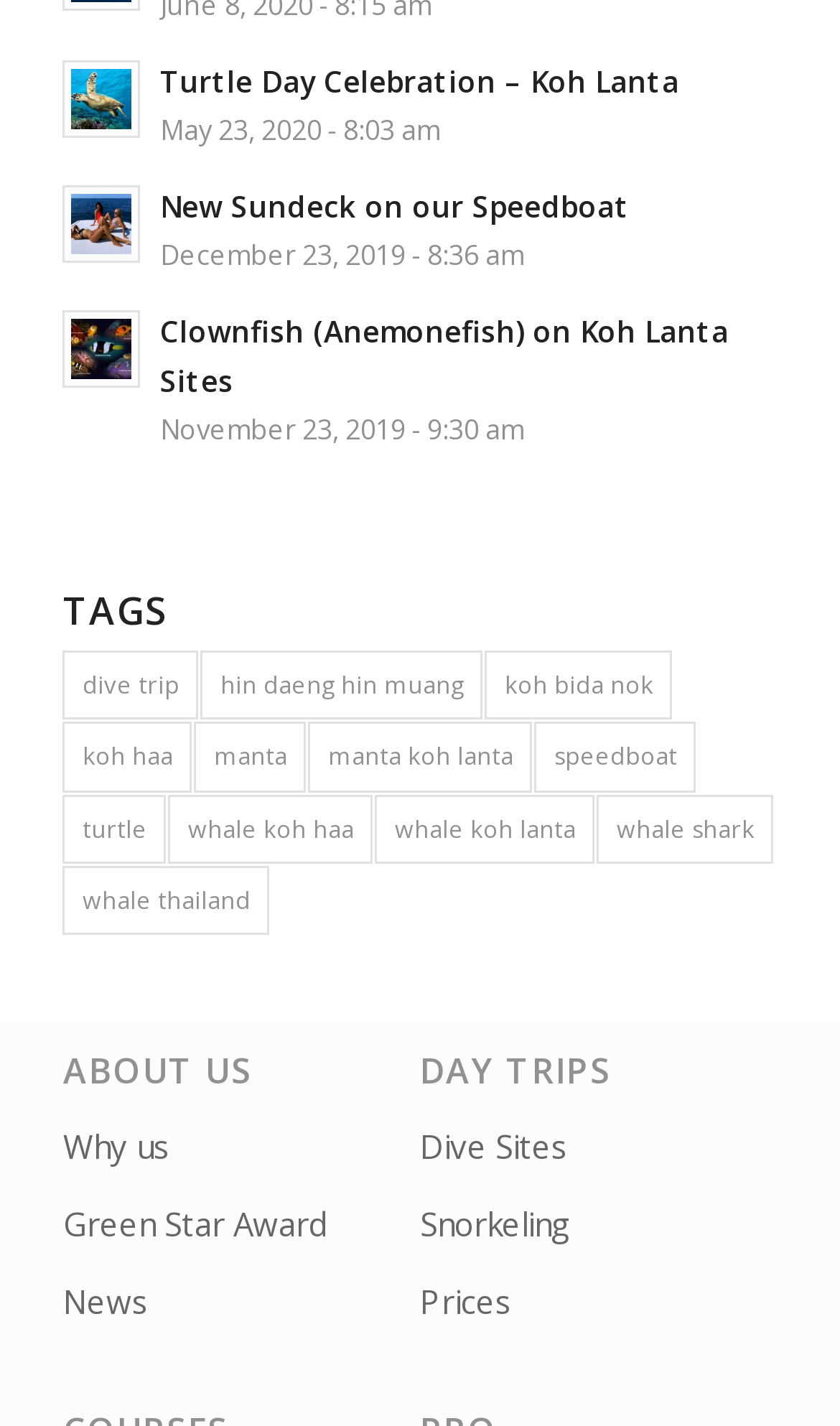Please specify the bounding box coordinates in the format (top-left x, top-left y, bottom-right x, bottom-right y), with all values as floating point numbers between 0 and 1. Identify the bounding box of the UI element described by: Dive Sites

[0.5, 0.777, 0.925, 0.832]